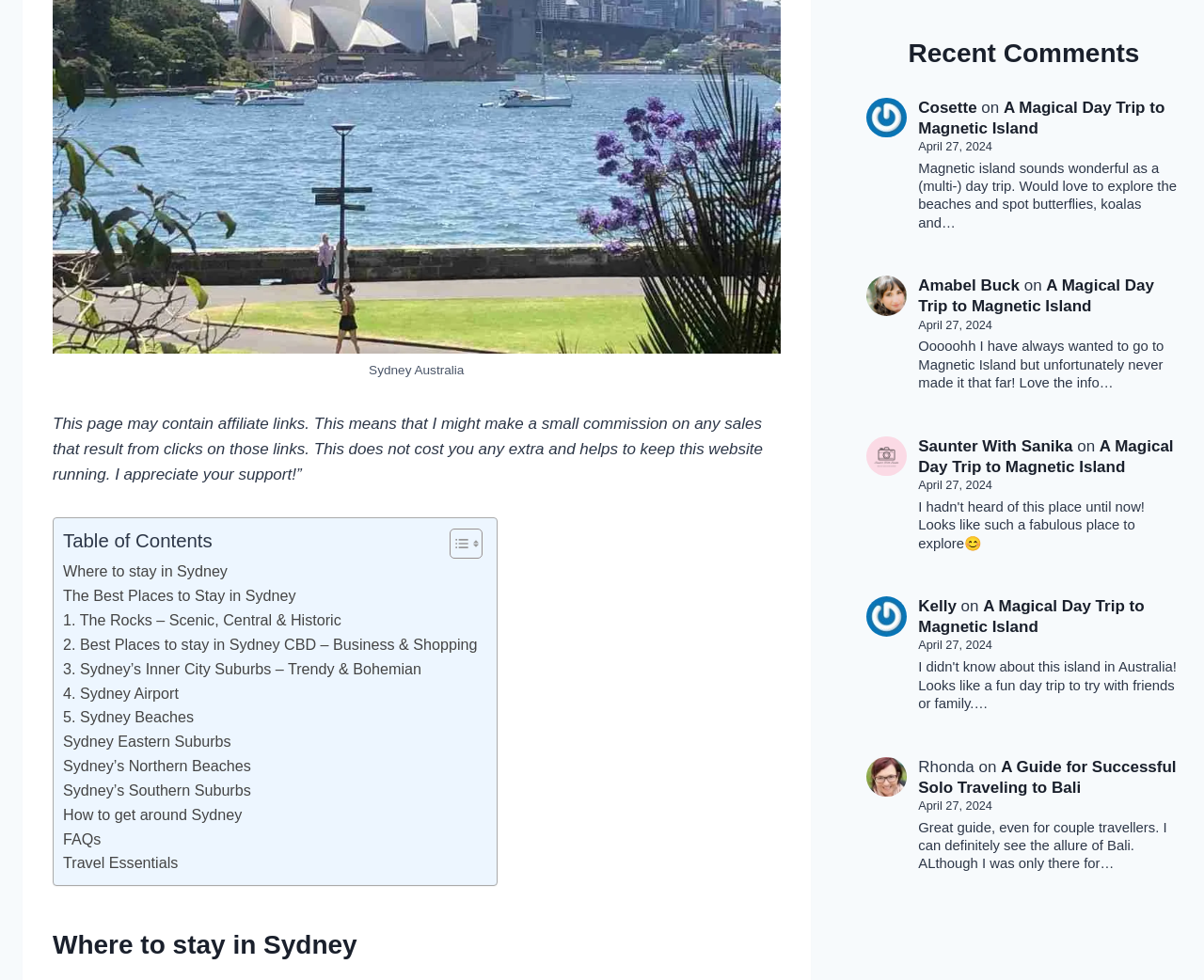Pinpoint the bounding box coordinates of the area that must be clicked to complete this instruction: "Click on 'Where to stay in Sydney'".

[0.052, 0.571, 0.189, 0.596]